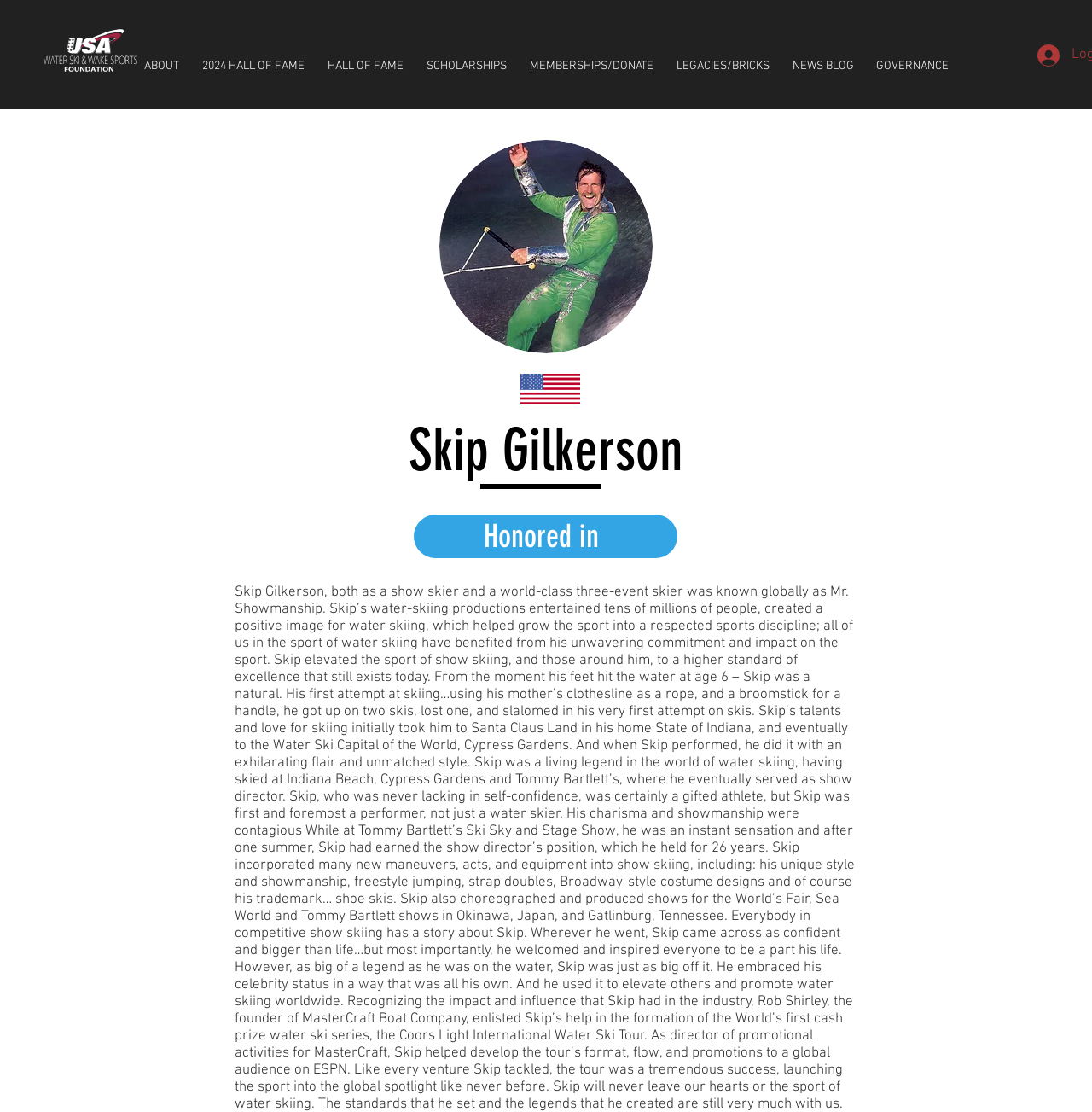Describe in detail what you see on the webpage.

The webpage is about Skip Gilkerson, with a prominent heading and a generic element displaying his name at the top center of the page. Below this, there is a navigation menu labeled "Site" that spans across the top of the page, containing 7 links: "ABOUT", "2024 HALL OF FAME", "HALL OF FAME", "SCHOLARSHIPS", "MEMBERSHIPS/DONATE", "LEGACIES/BRICKS", and "NEWS BLOG", followed by "GOVERNANCE" at the far right. 

To the top left, there is a small link, and to the top right, there is a small image. At the center of the page, there is a large generic element containing an image of Skip Gilkerson, with another image of a flag (usa.gif) and another image of a flag (jordan.gif) to its right.